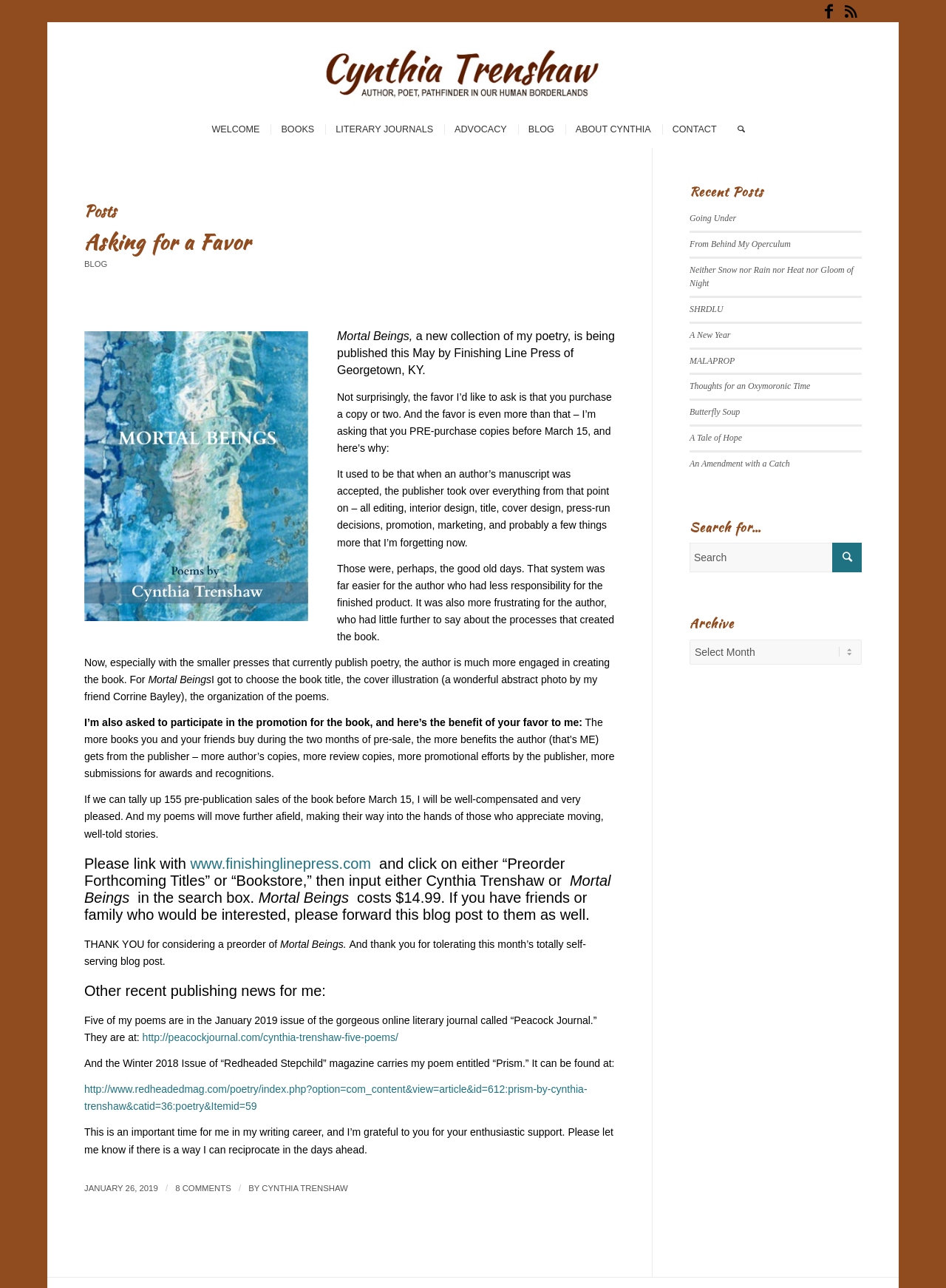Can you specify the bounding box coordinates of the area that needs to be clicked to fulfill the following instruction: "View the 'Recent Posts'"?

[0.729, 0.144, 0.911, 0.154]